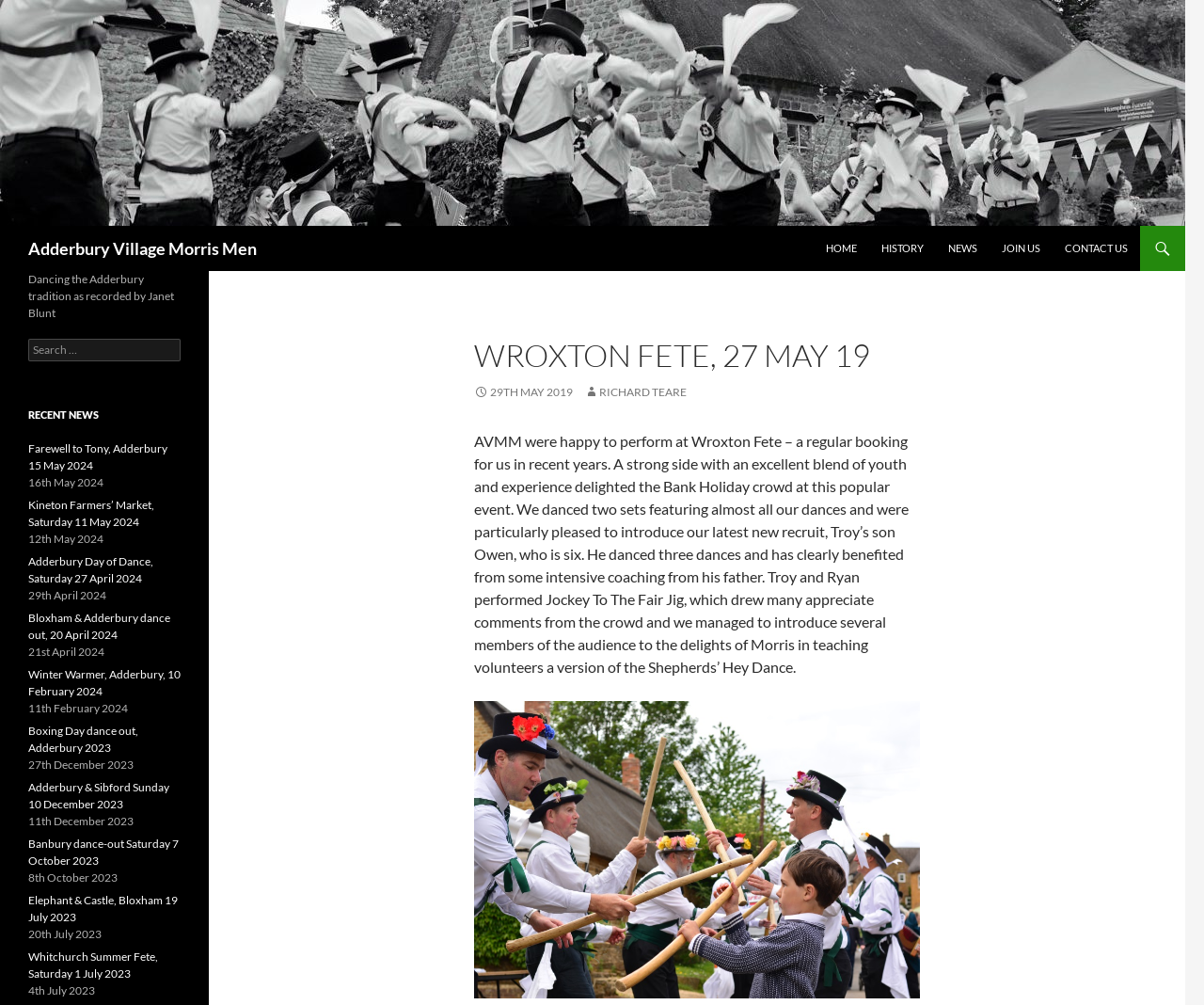Identify the bounding box coordinates for the UI element that matches this description: "News".

[0.778, 0.225, 0.821, 0.27]